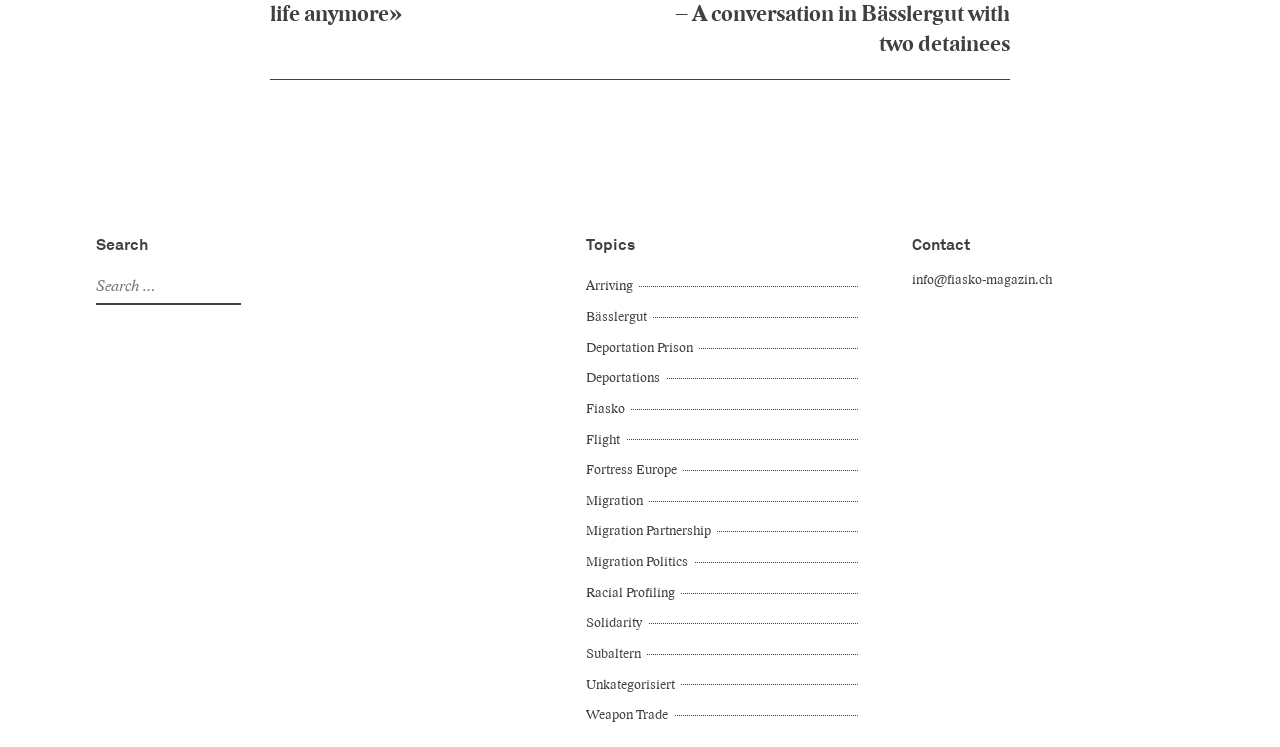What are the three main sections on the webpage?
Using the information from the image, give a concise answer in one word or a short phrase.

Search, Topics, Contact